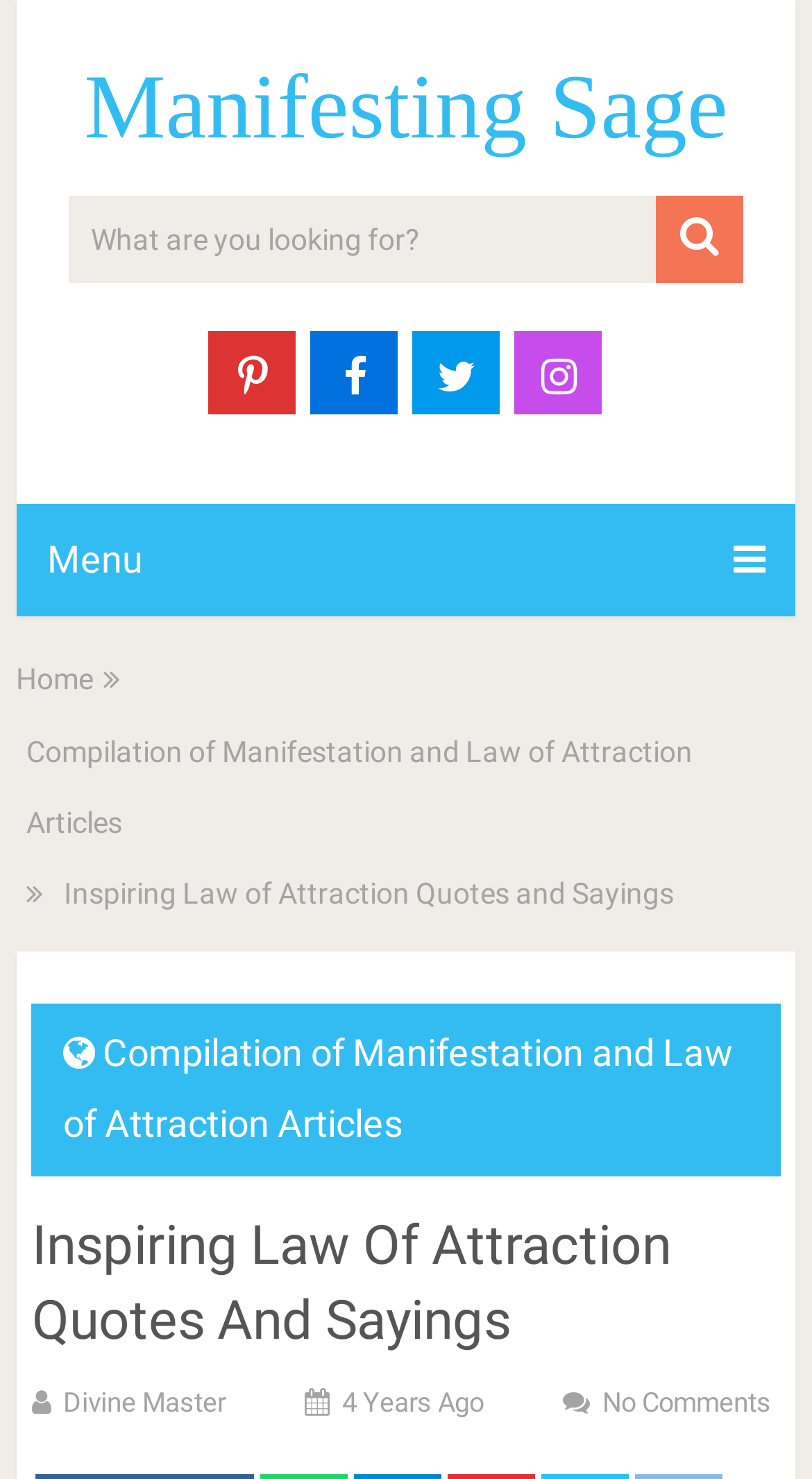How many social media links are there?
Using the visual information, answer the question in a single word or phrase.

4